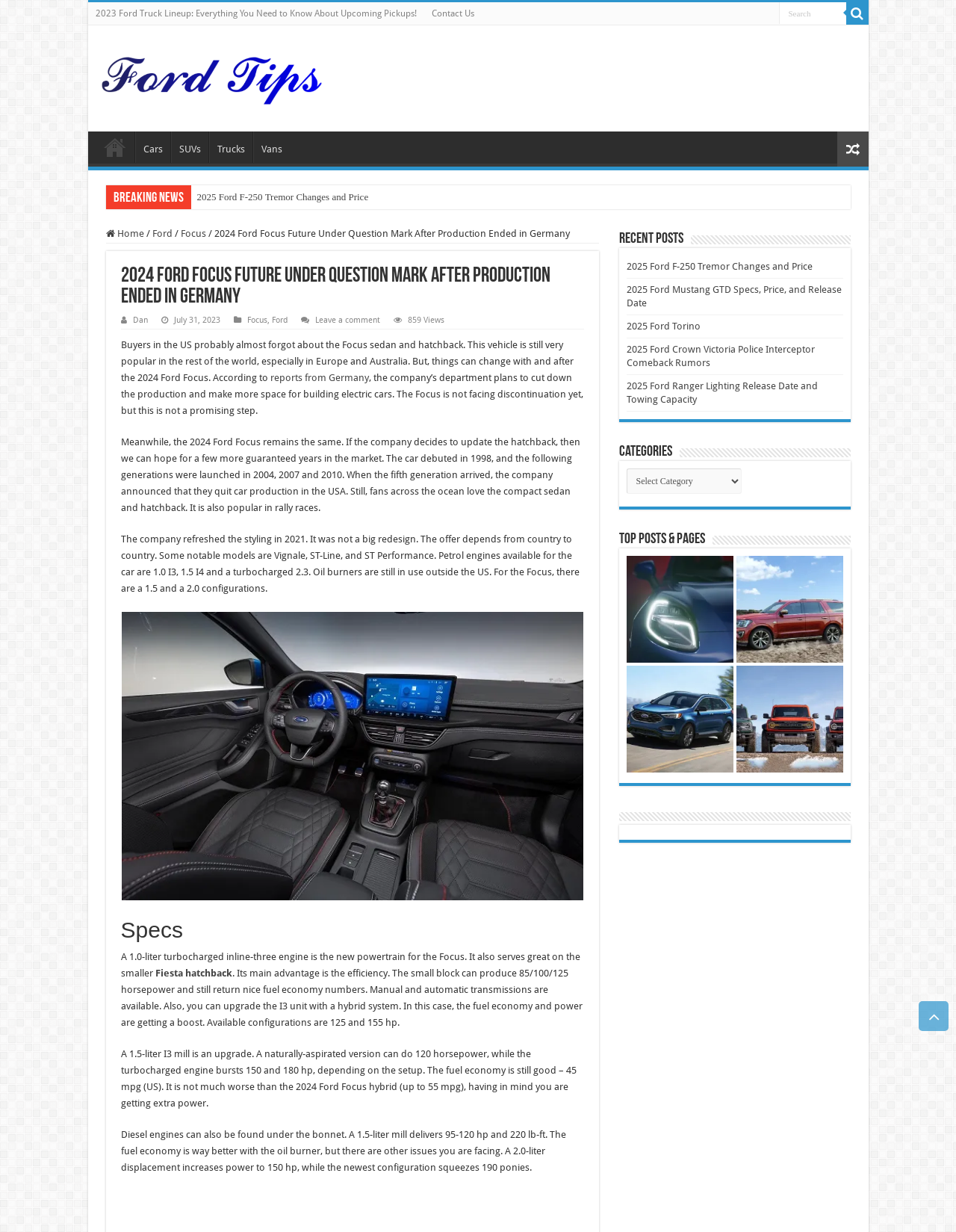Please identify the coordinates of the bounding box that should be clicked to fulfill this instruction: "Search for a keyword".

[0.814, 0.002, 0.885, 0.019]